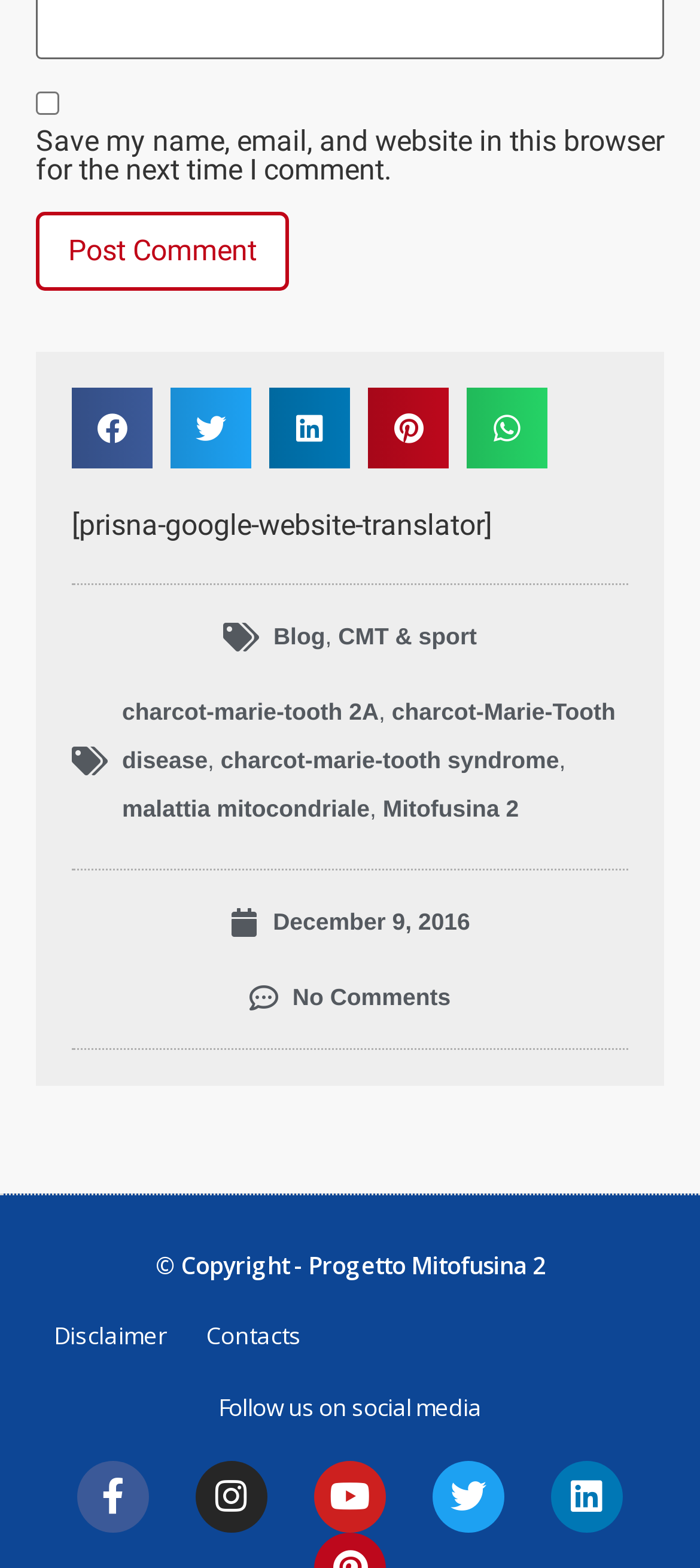Please locate the bounding box coordinates of the element that should be clicked to achieve the given instruction: "Post a comment".

[0.051, 0.135, 0.413, 0.185]